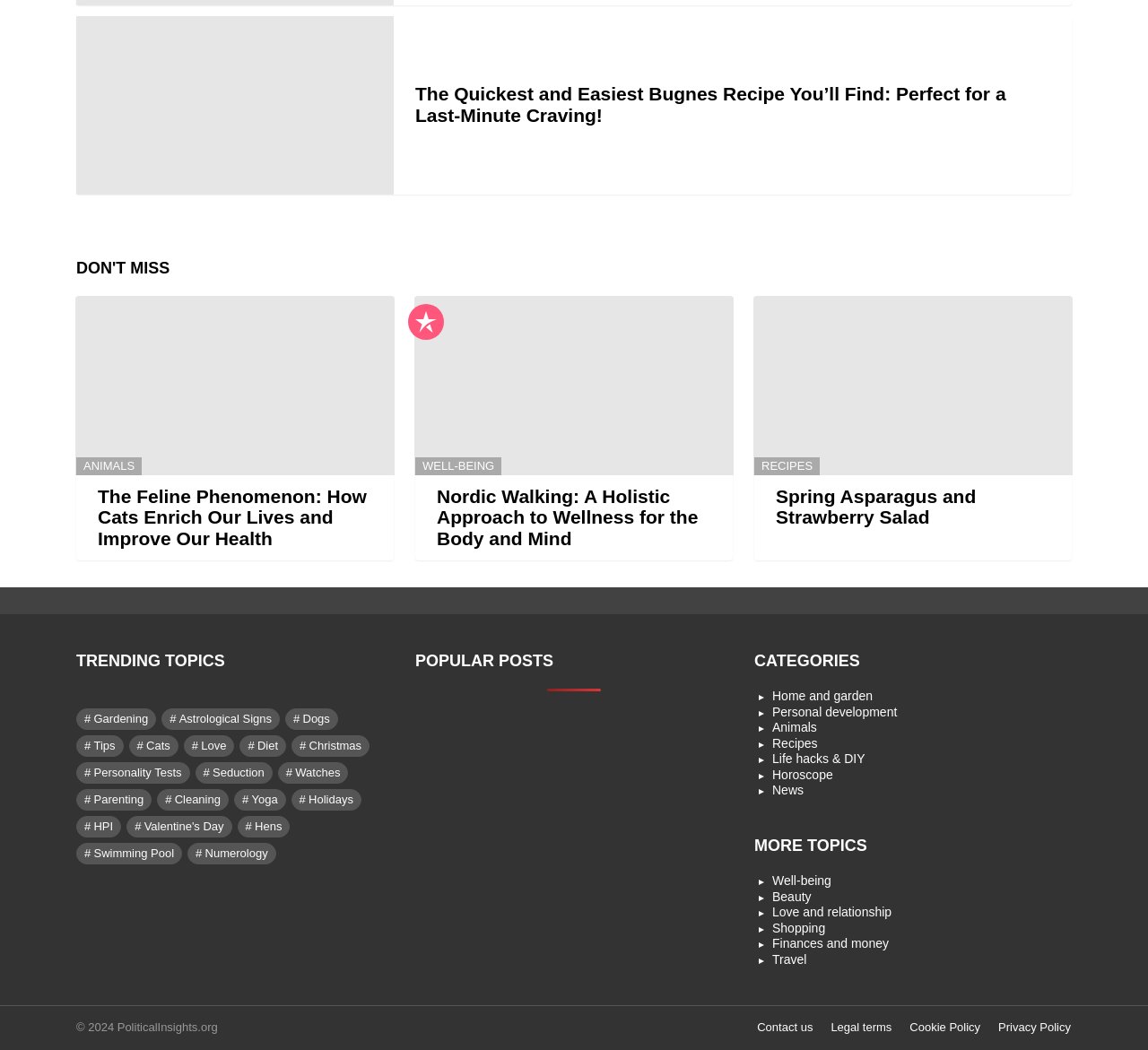Based on the image, provide a detailed response to the question:
What is the main topic of the first article?

The first article is about a recipe, specifically the quickest and easiest Bugnes recipe, which can be inferred from the title and the image associated with it.